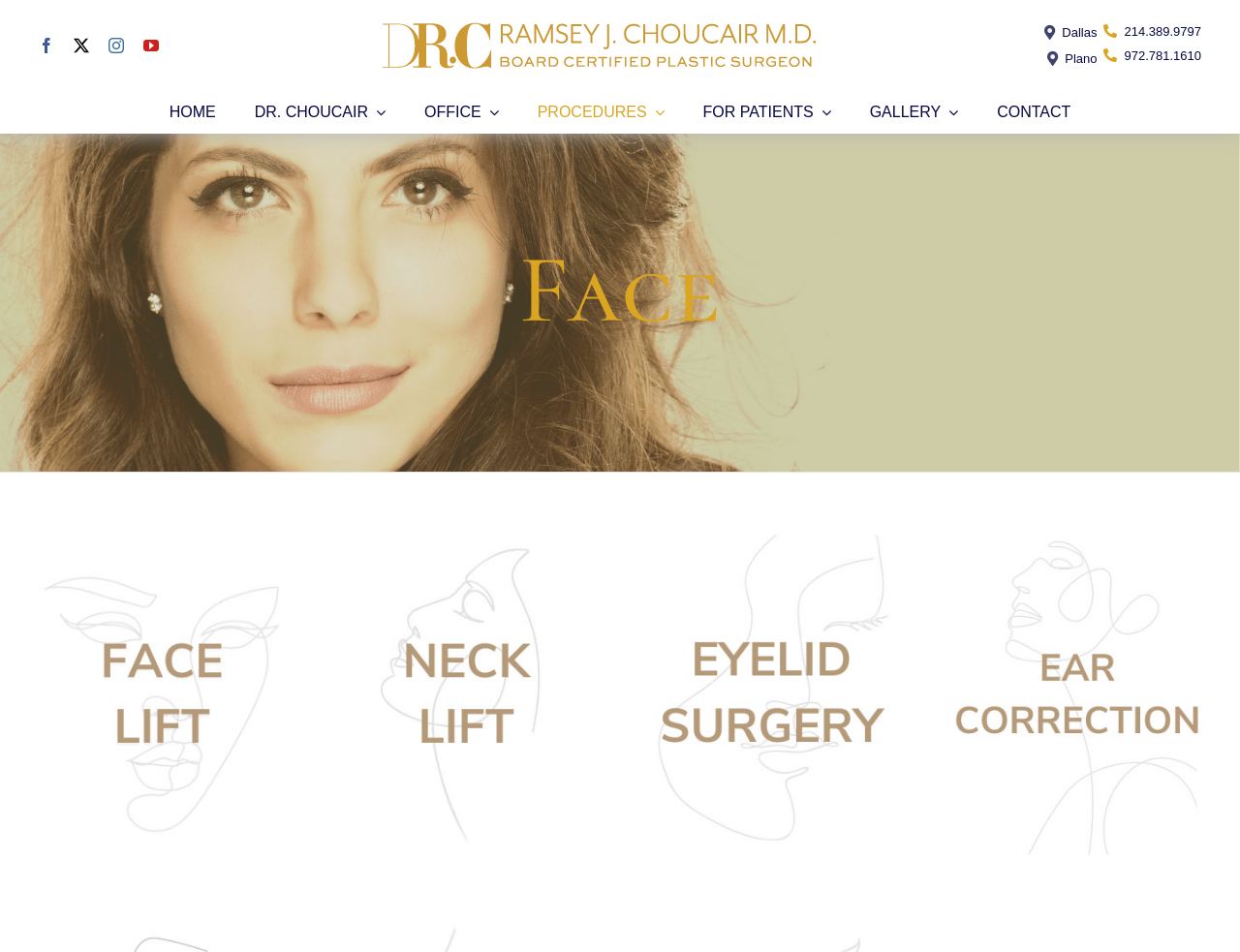Find the coordinates for the bounding box of the element with this description: "Dr. Choucair".

[0.19, 0.083, 0.327, 0.133]